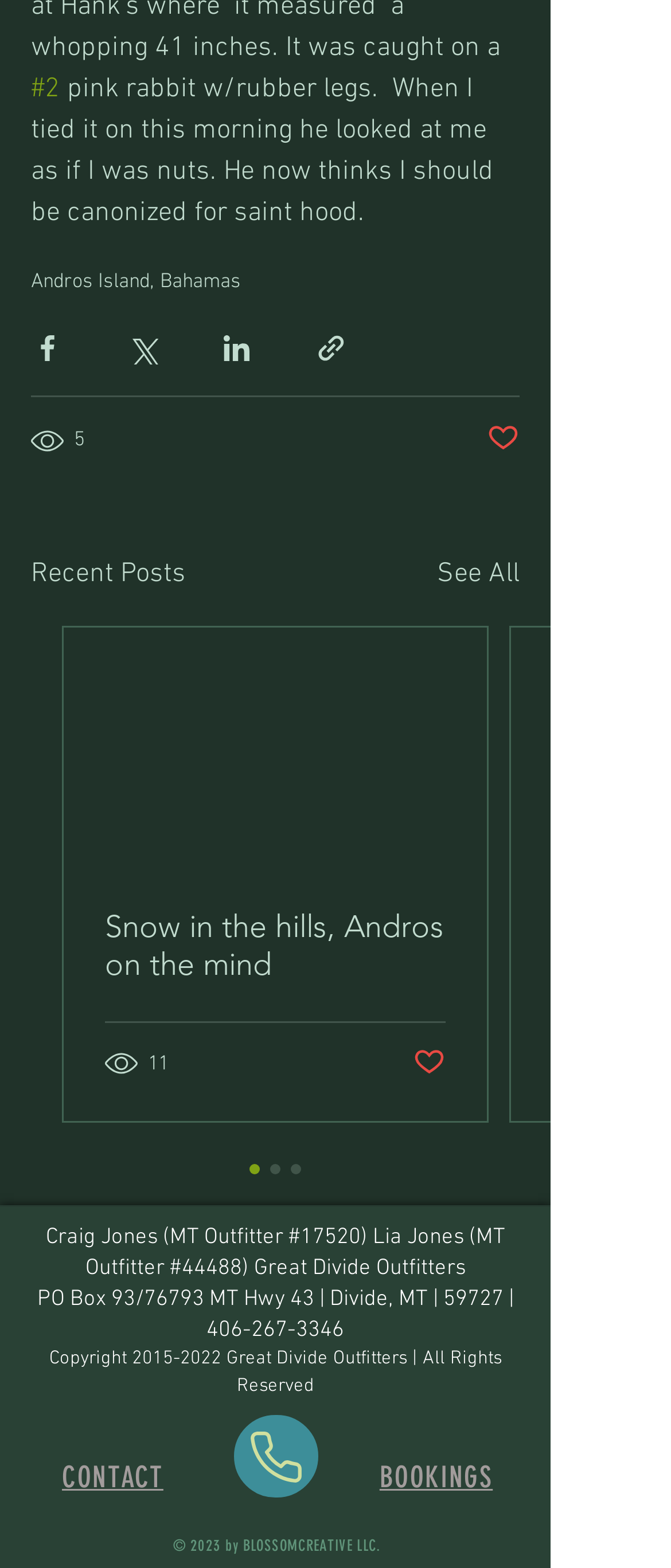Use the information in the screenshot to answer the question comprehensively: What is the copyright year range?

The copyright year range is mentioned in the link '2015-2022', which is located near the static text 'Copyright'.